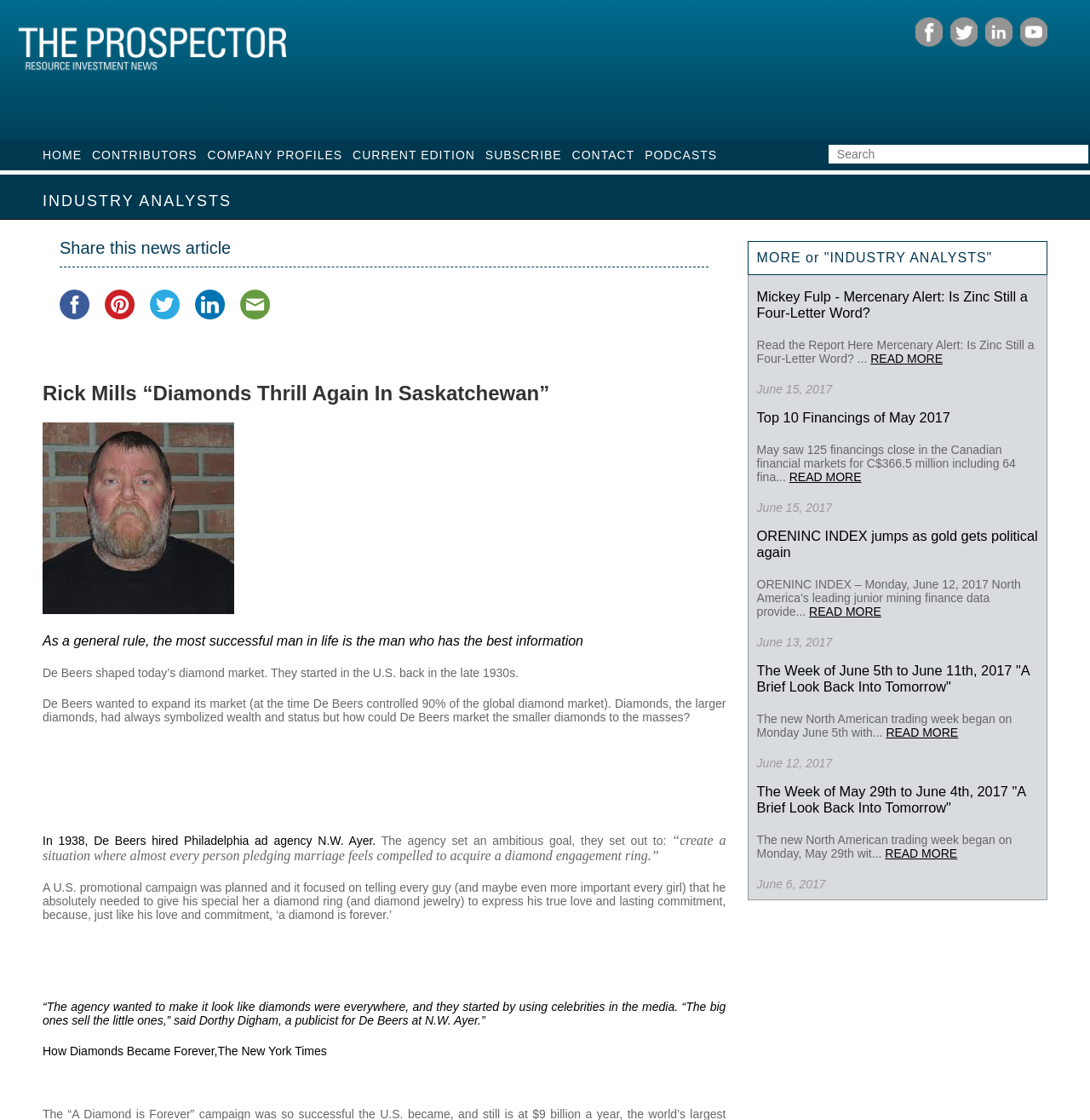Answer succinctly with a single word or phrase:
What type of content is listed under 'INDUSTRY ANALYSTS'?

News articles